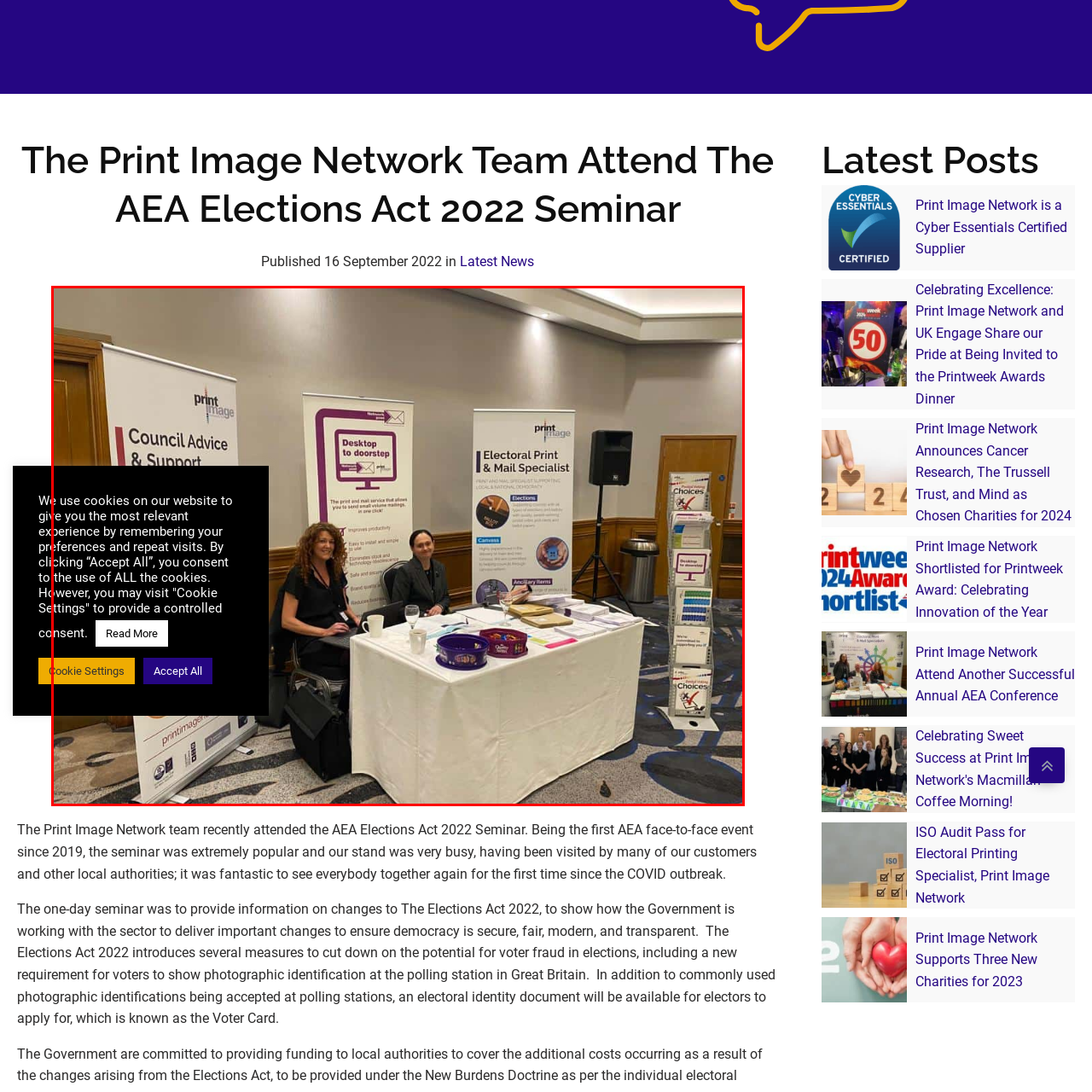Analyze the image surrounded by the red outline and answer the ensuing question with as much detail as possible based on the image:
What is the theme of the services offered by the Print Image Network?

I deduced this answer by examining the caption, which highlights the informative banners at the booth featuring the services of electoral printing and mailing.